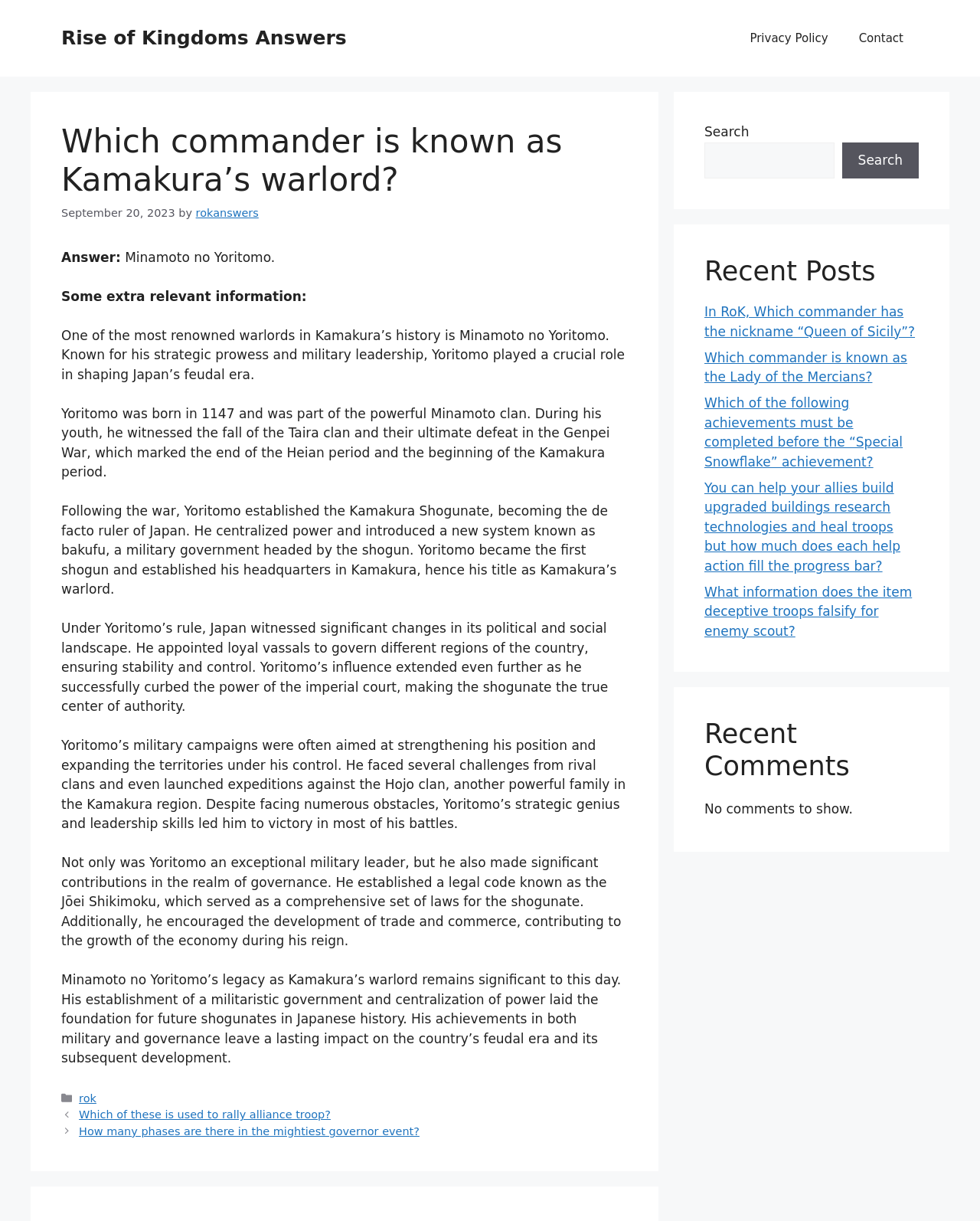Provide your answer in one word or a succinct phrase for the question: 
Who is known as Kamakura's warlord?

Minamoto no Yoritomo